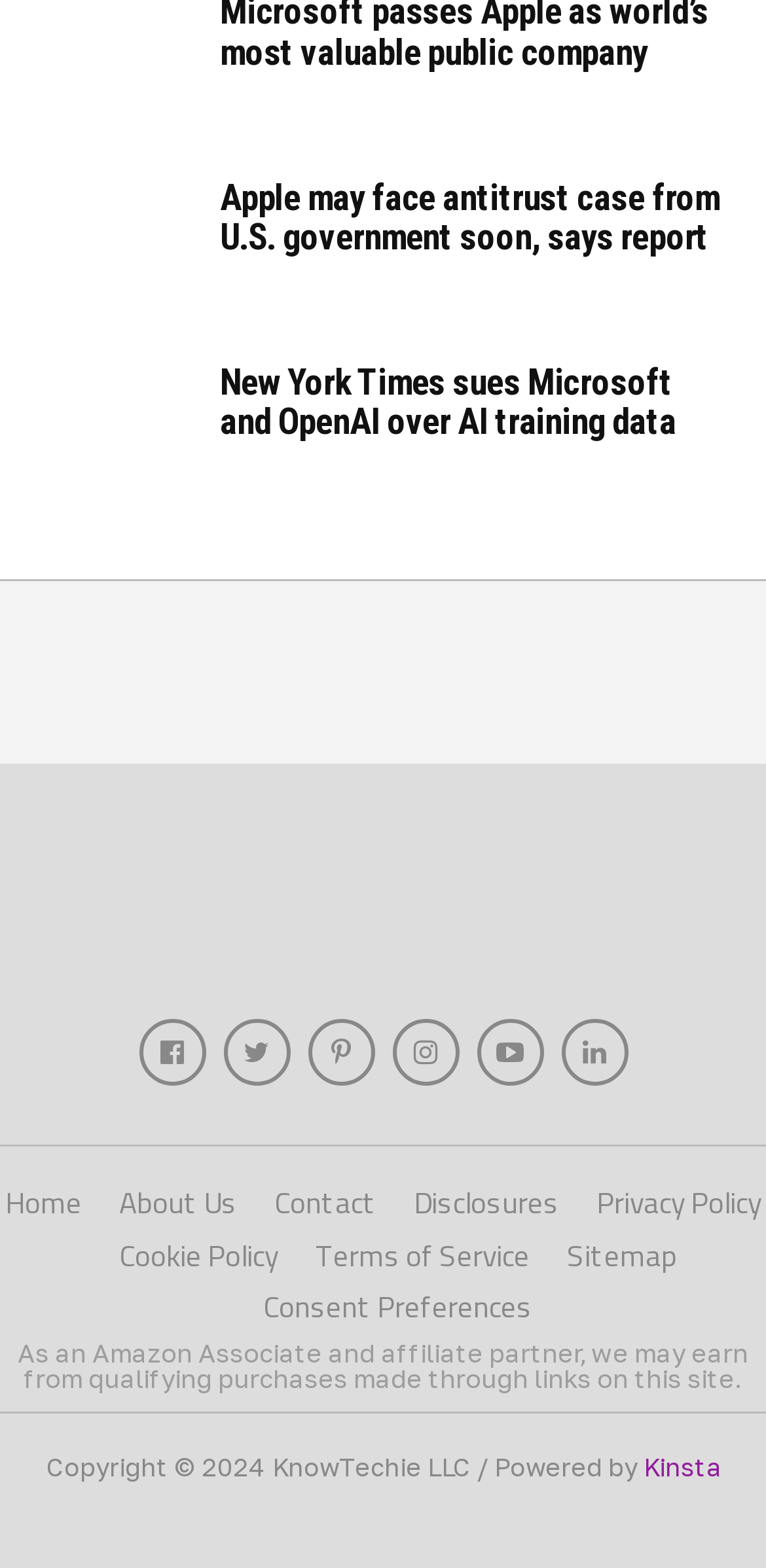How many social media links are there? Analyze the screenshot and reply with just one word or a short phrase.

5